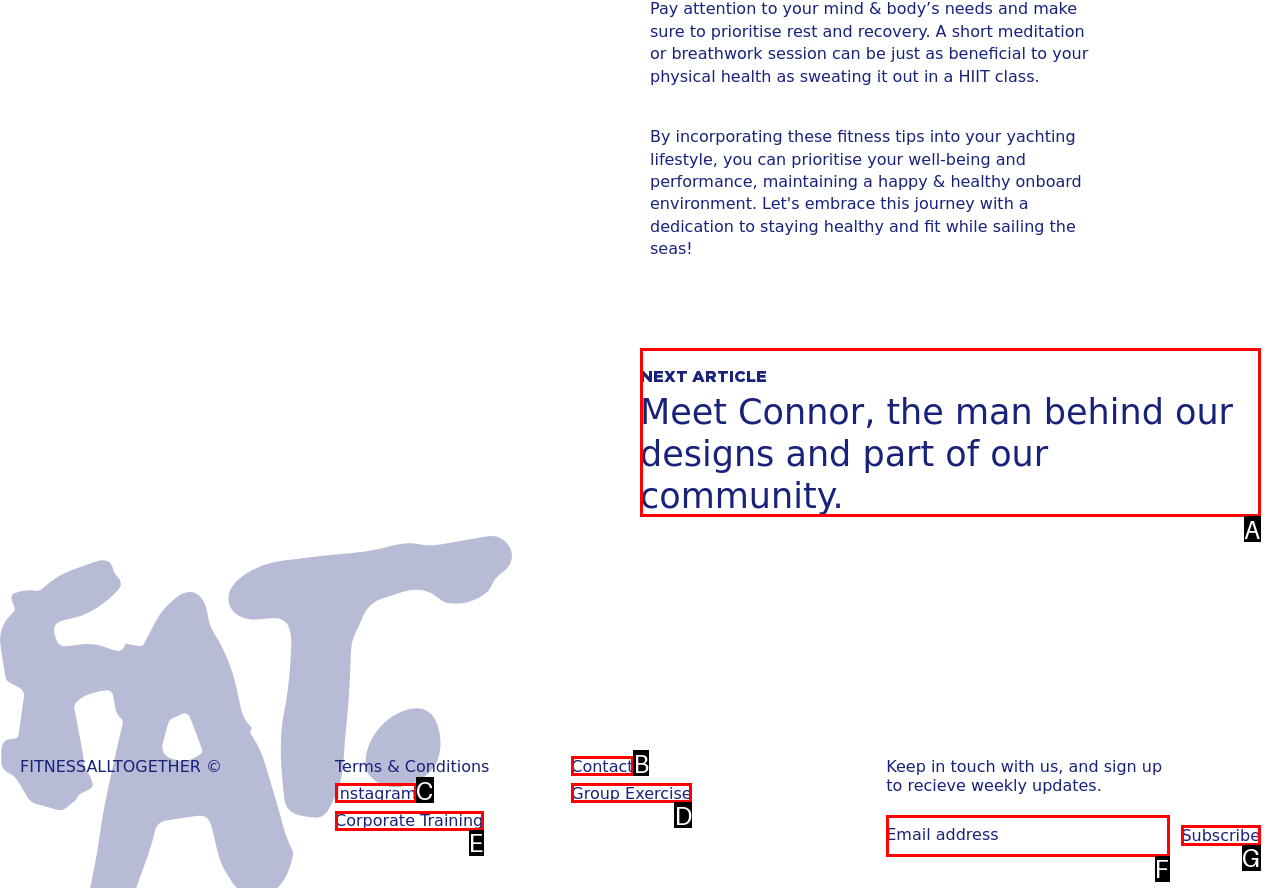Determine which HTML element fits the description: Instagram. Answer with the letter corresponding to the correct choice.

C